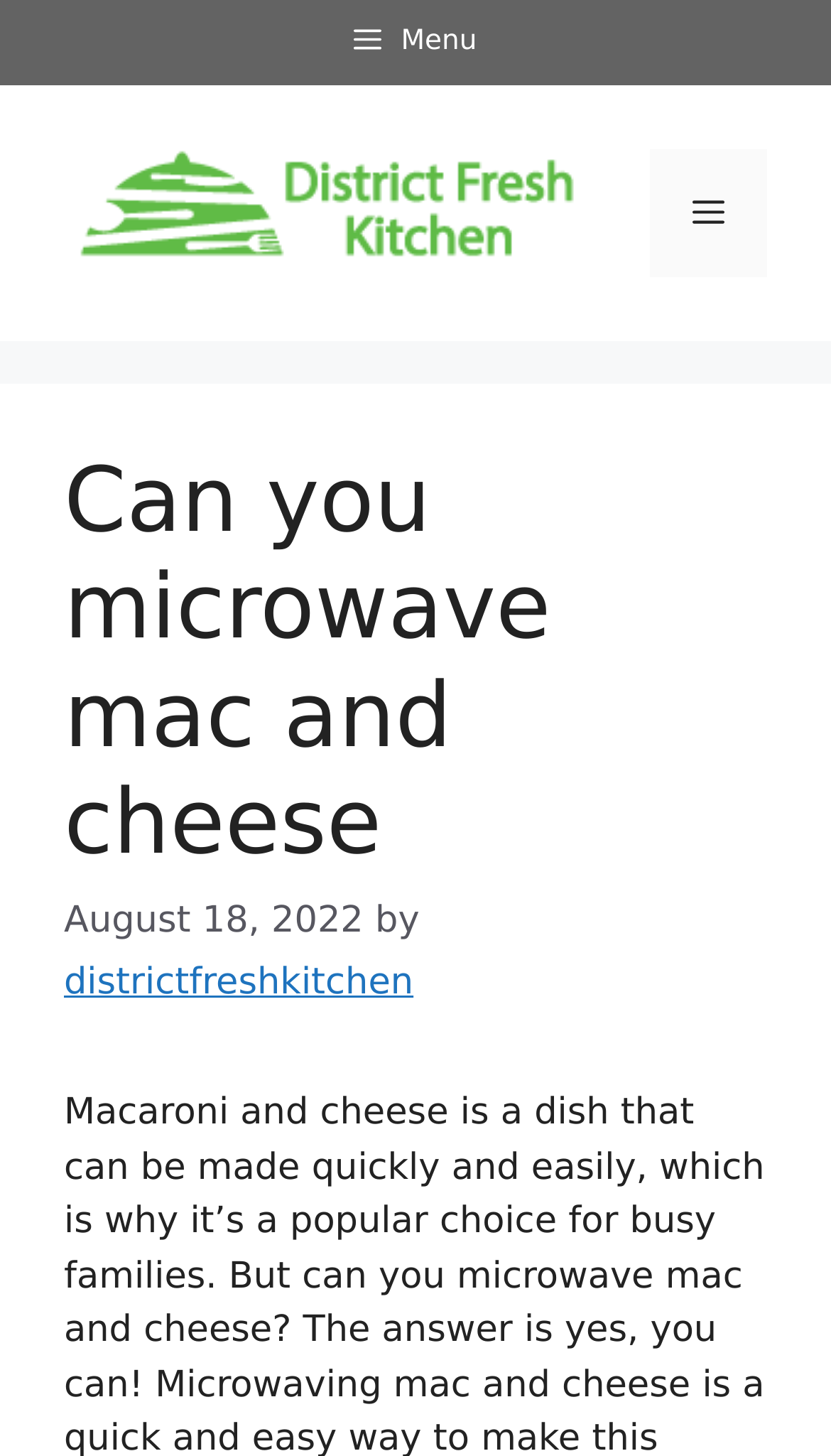What is the name of the website?
Examine the image closely and answer the question with as much detail as possible.

I found the name of the website by looking at the banner element at the top of the page, which contains the link element with the text 'DISTRICT FRESH KITCHEN + BAR'.